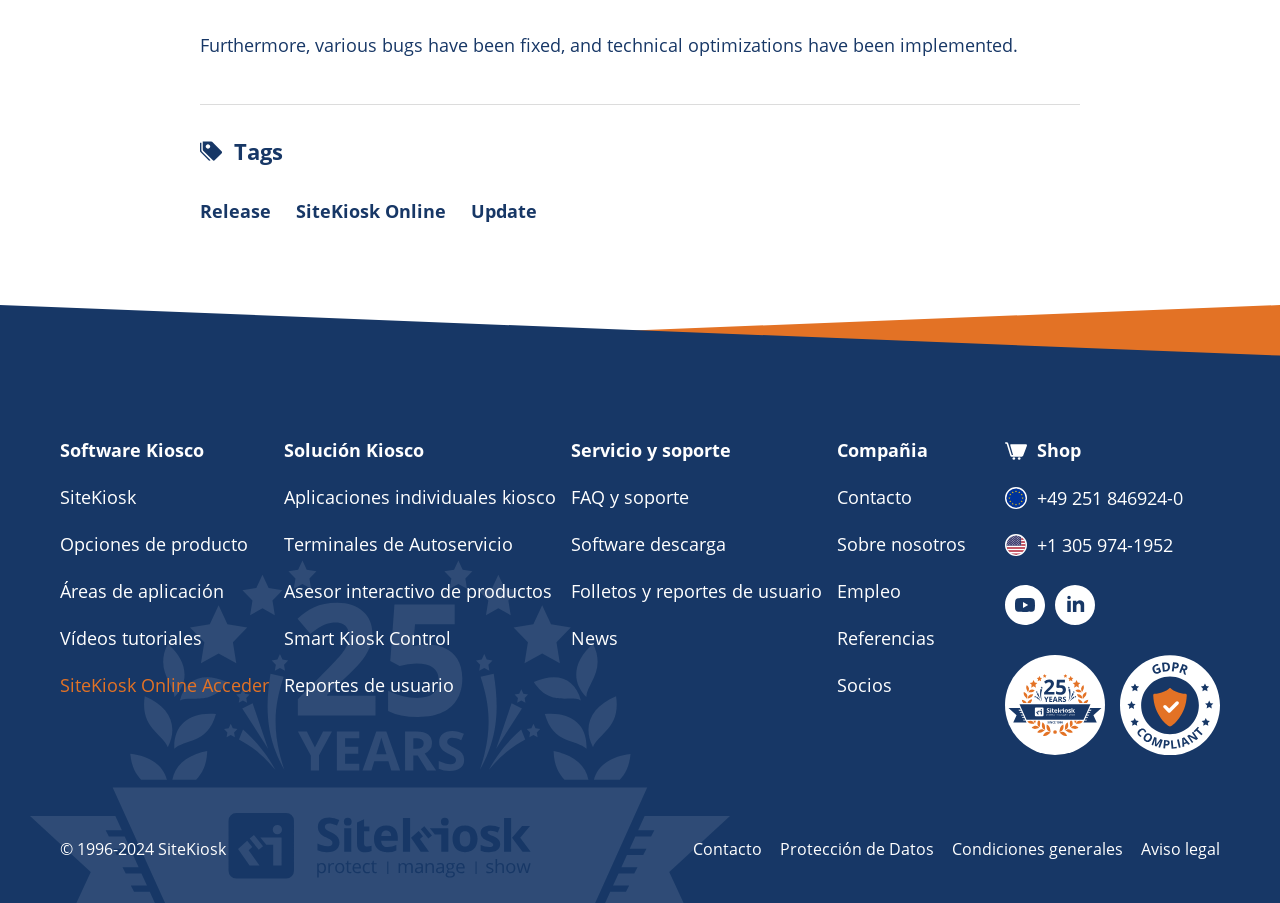What is the copyright year range for SiteKiosk?
Look at the webpage screenshot and answer the question with a detailed explanation.

I found the answer by looking at the StaticText element with the text '© 1996-2024 SiteKiosk', which indicates the copyright year range for SiteKiosk.